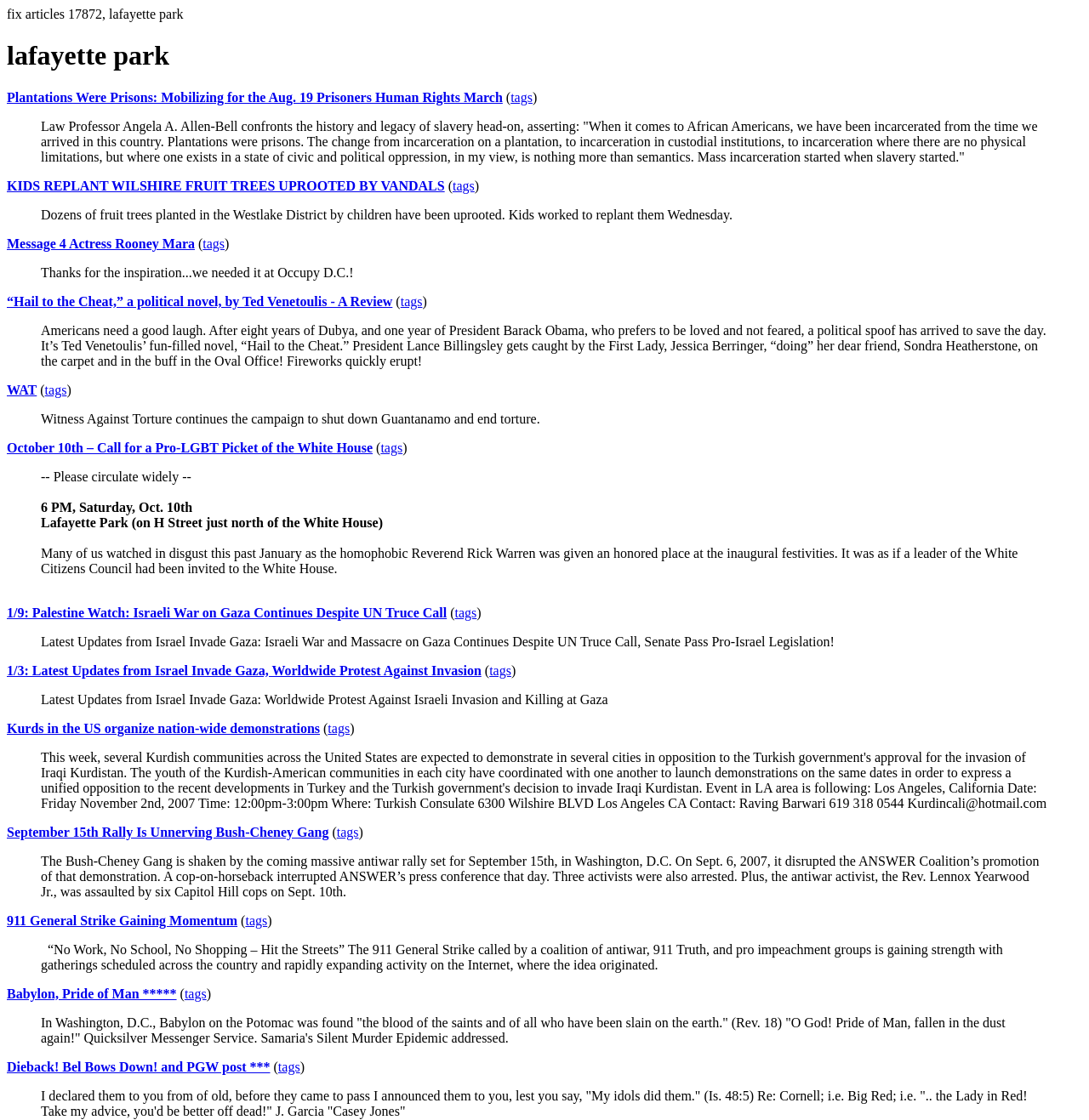Provide the bounding box coordinates of the section that needs to be clicked to accomplish the following instruction: "Check the details of 'Message 4 Actress Rooney Mara'."

[0.006, 0.211, 0.179, 0.224]